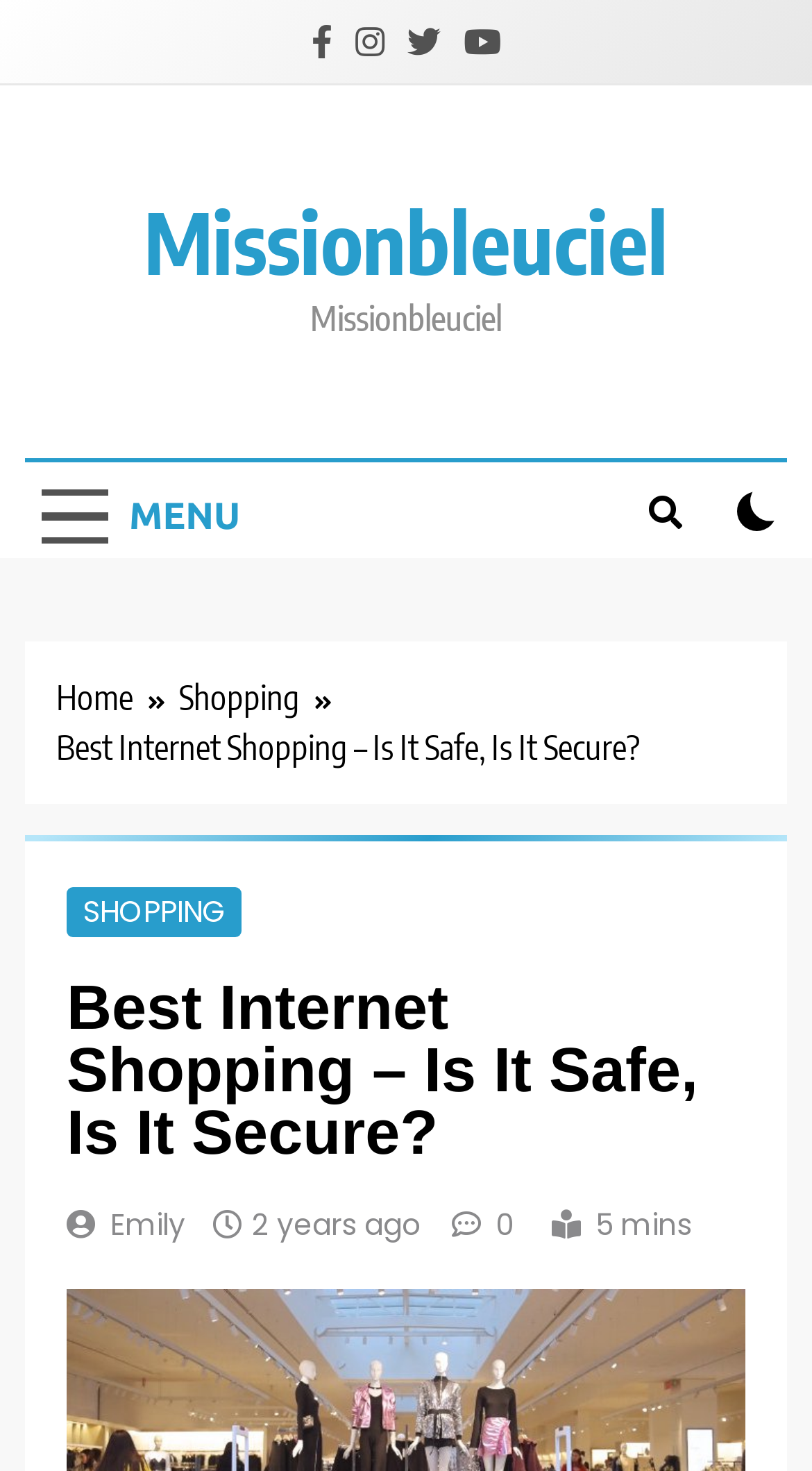What is the text of the button in the top-left corner?
Please interpret the details in the image and answer the question thoroughly.

I looked at the top-left corner of the page and found a button element with the text 'MENU'.